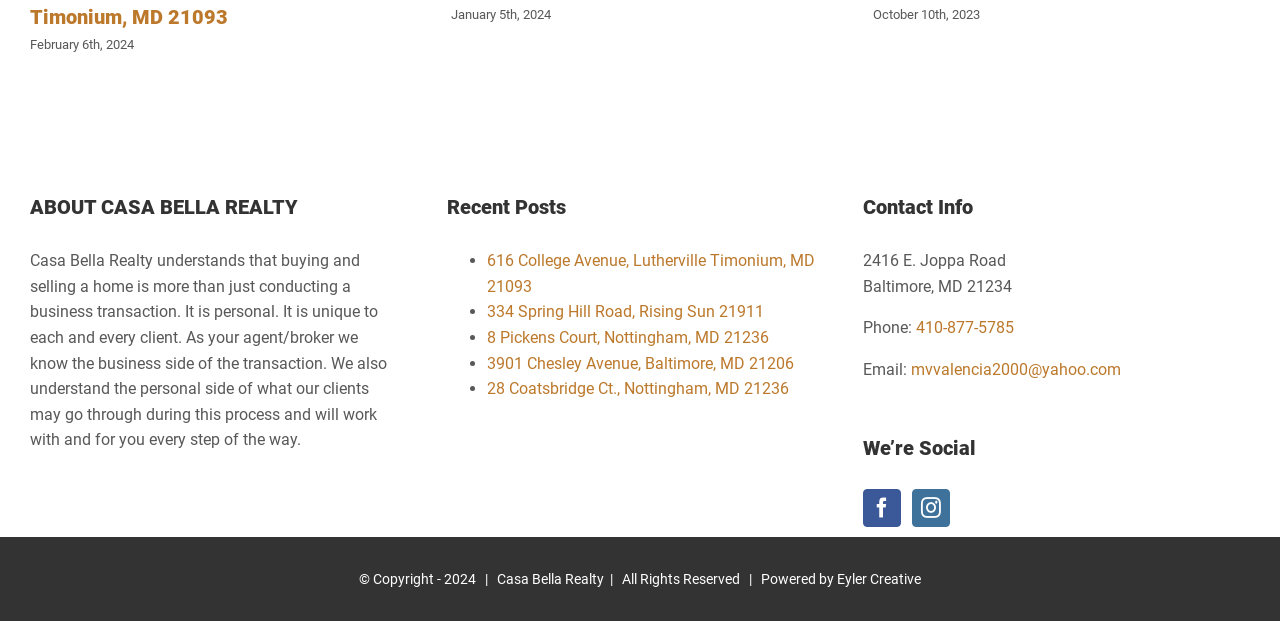Could you find the bounding box coordinates of the clickable area to complete this instruction: "Learn more about Casa Bella Realty"?

[0.023, 0.309, 0.326, 0.357]